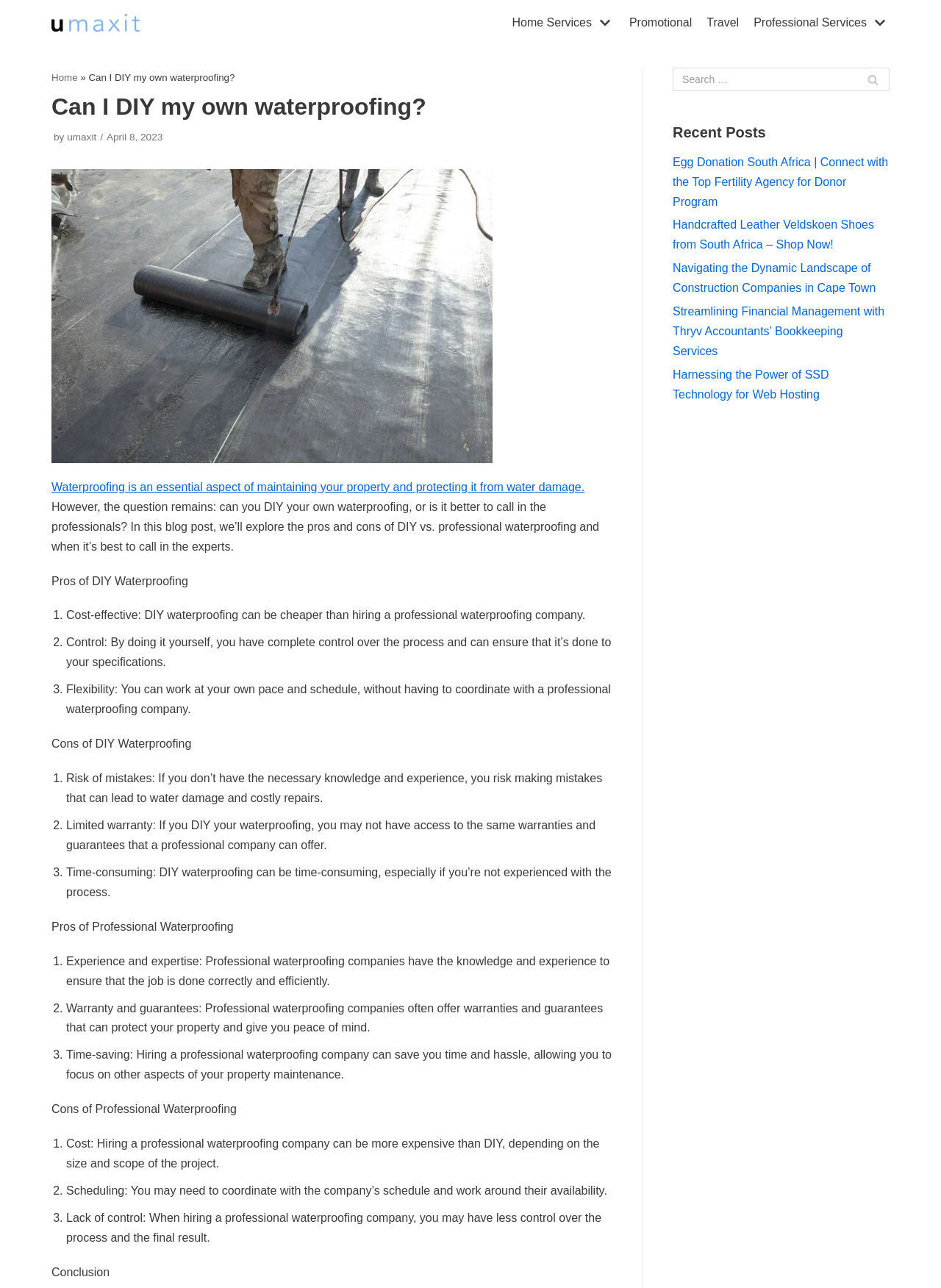Please identify the bounding box coordinates of the area that needs to be clicked to fulfill the following instruction: "Search for something."

[0.91, 0.053, 0.945, 0.071]